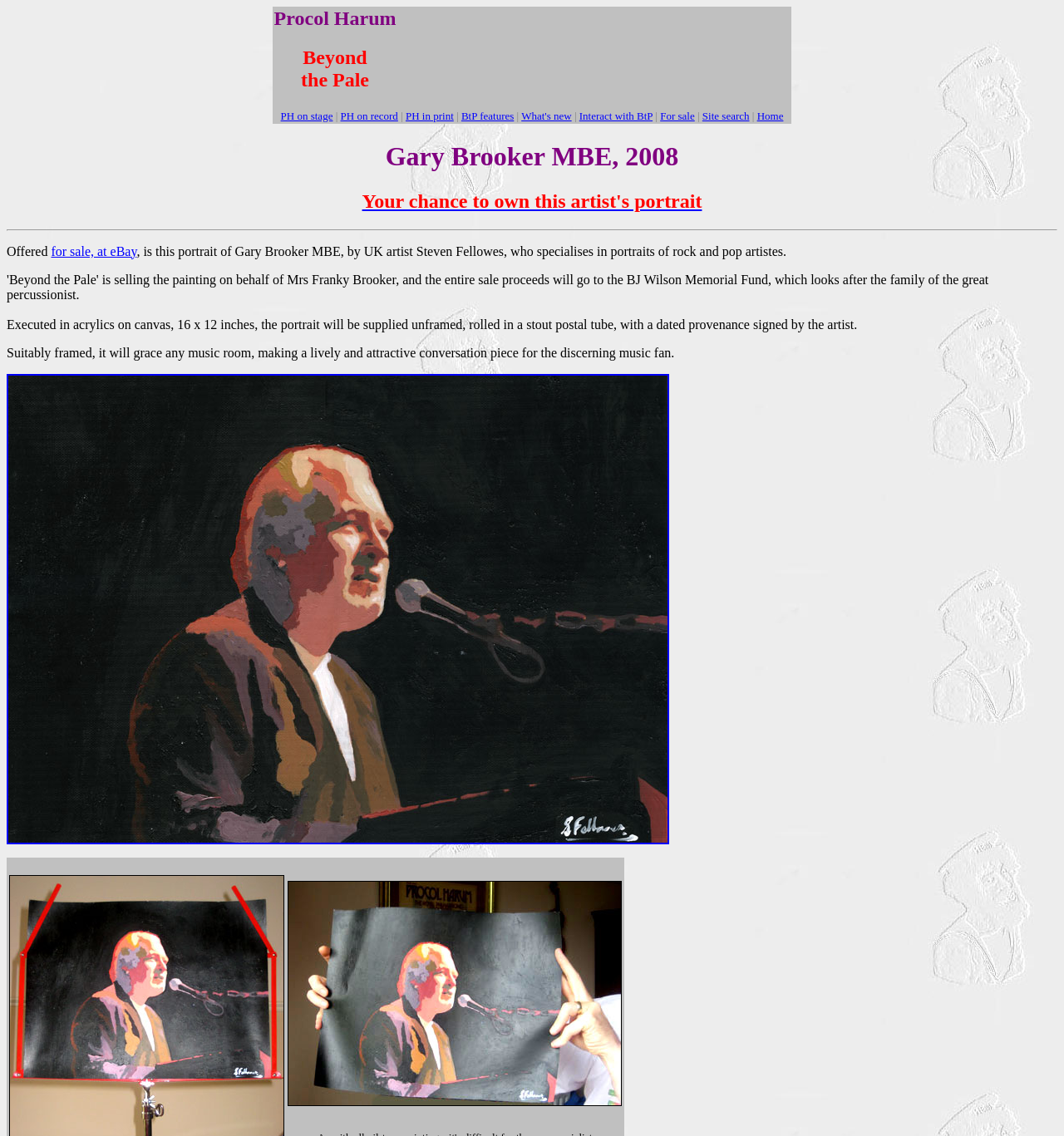Explain in detail what is displayed on the webpage.

The webpage appears to be a sale page for a portrait of Gary Brooker, the lead singer of Procol Harum, a British rock band. At the top of the page, there is a heading that reads "Gary Brooker MBE, 2008" and another heading that says "Your chance to own this artist's portrait". Below these headings, there is a horizontal separator line.

On the left side of the page, there is a table with two rows. The top row contains two cells, with the left cell displaying the text "Procol Harum Beyond the Pale" in two lines, and the right cell containing an iframe. The second row has a single cell that spans the entire width of the table, containing a list of links to various pages, including "PH on stage", "PH on record", "PH in print", and others.

On the right side of the page, there is a section that describes the portrait being sold. The text explains that the portrait is of Gary Brooker MBE, executed in acrylics on canvas, and will be supplied unframed. It also mentions that the portrait will make a lively and attractive conversation piece for music fans.

Below this section, there is an image of the portrait, which takes up most of the width of the page. At the bottom of the page, there is another table with a single row and two cells. The left cell is empty, and the right cell contains another image, which appears to be a smaller version of the portrait.

Overall, the page is dedicated to selling a portrait of Gary Brooker, with details about the artwork and links to related pages.